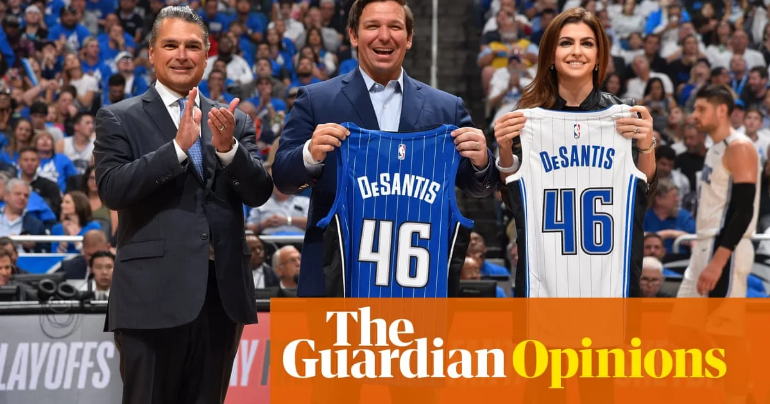Who is standing at the center of the image?
Based on the screenshot, provide a one-word or short-phrase response.

Ron DeSantis